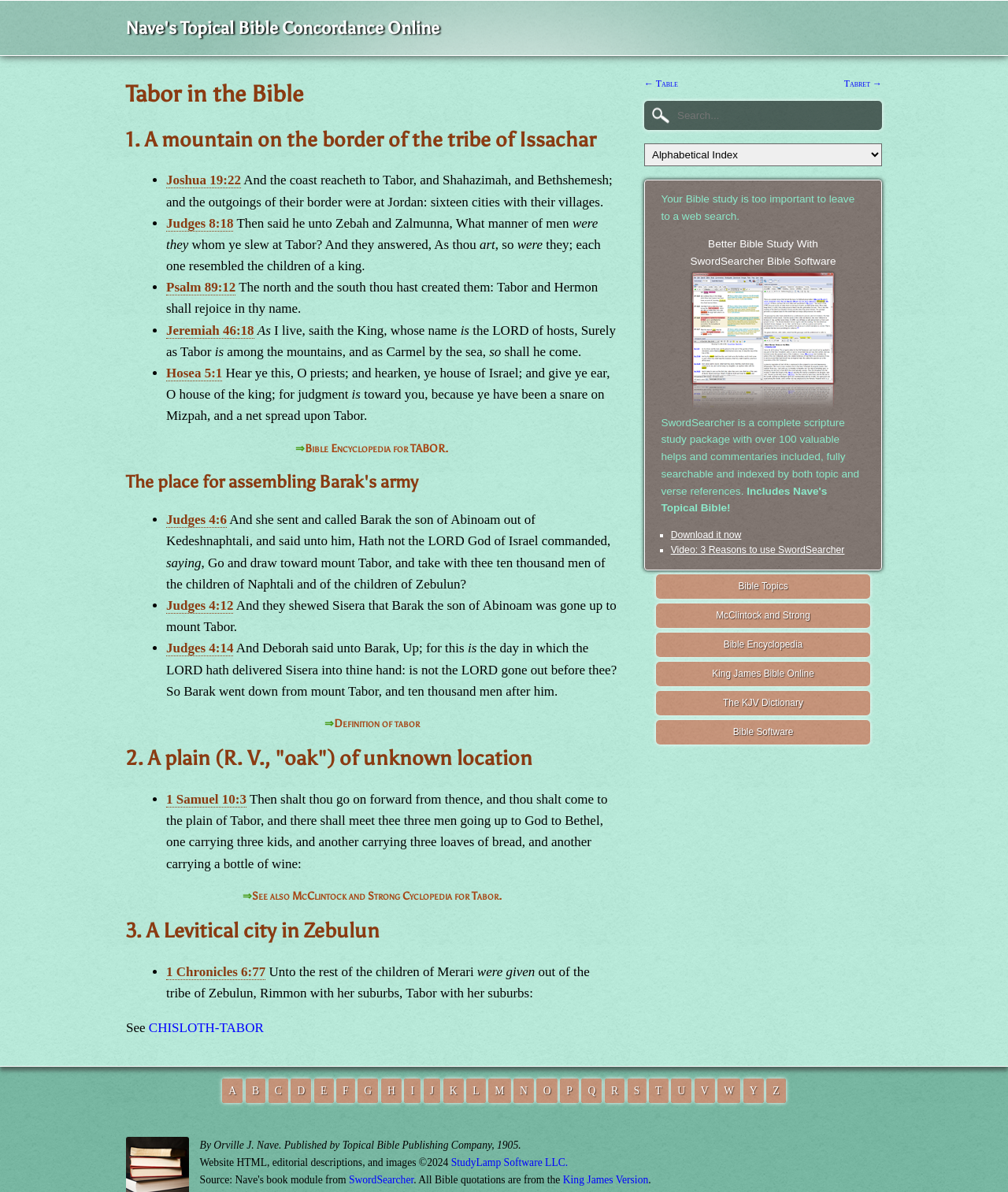Find the bounding box coordinates of the clickable element required to execute the following instruction: "Read the Bible Encyclopedia for TABOR". Provide the coordinates as four float numbers between 0 and 1, i.e., [left, top, right, bottom].

[0.302, 0.371, 0.445, 0.382]